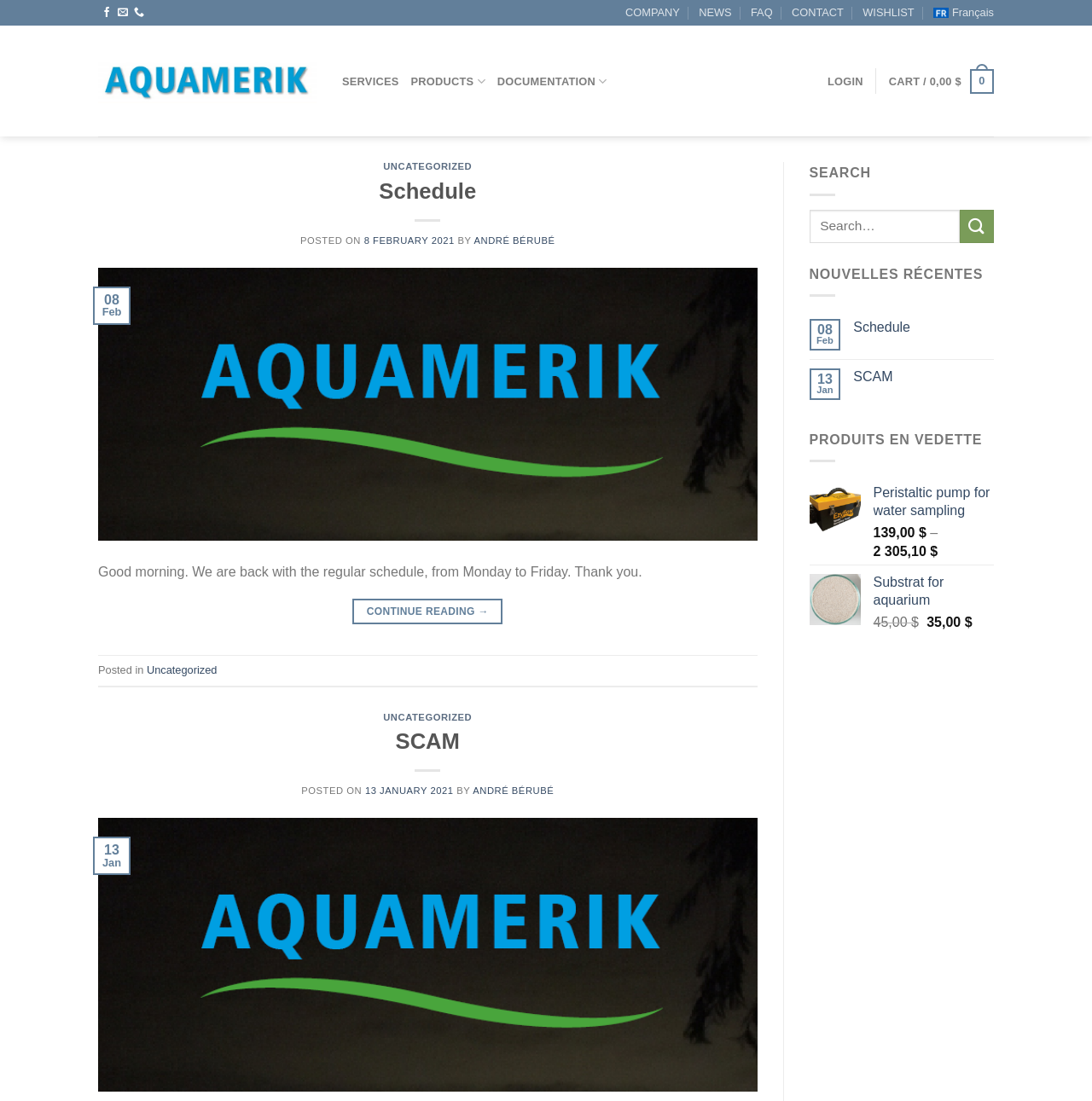Locate the bounding box coordinates of the area to click to fulfill this instruction: "Log in to the account". The bounding box should be presented as four float numbers between 0 and 1, in the order [left, top, right, bottom].

[0.758, 0.06, 0.79, 0.088]